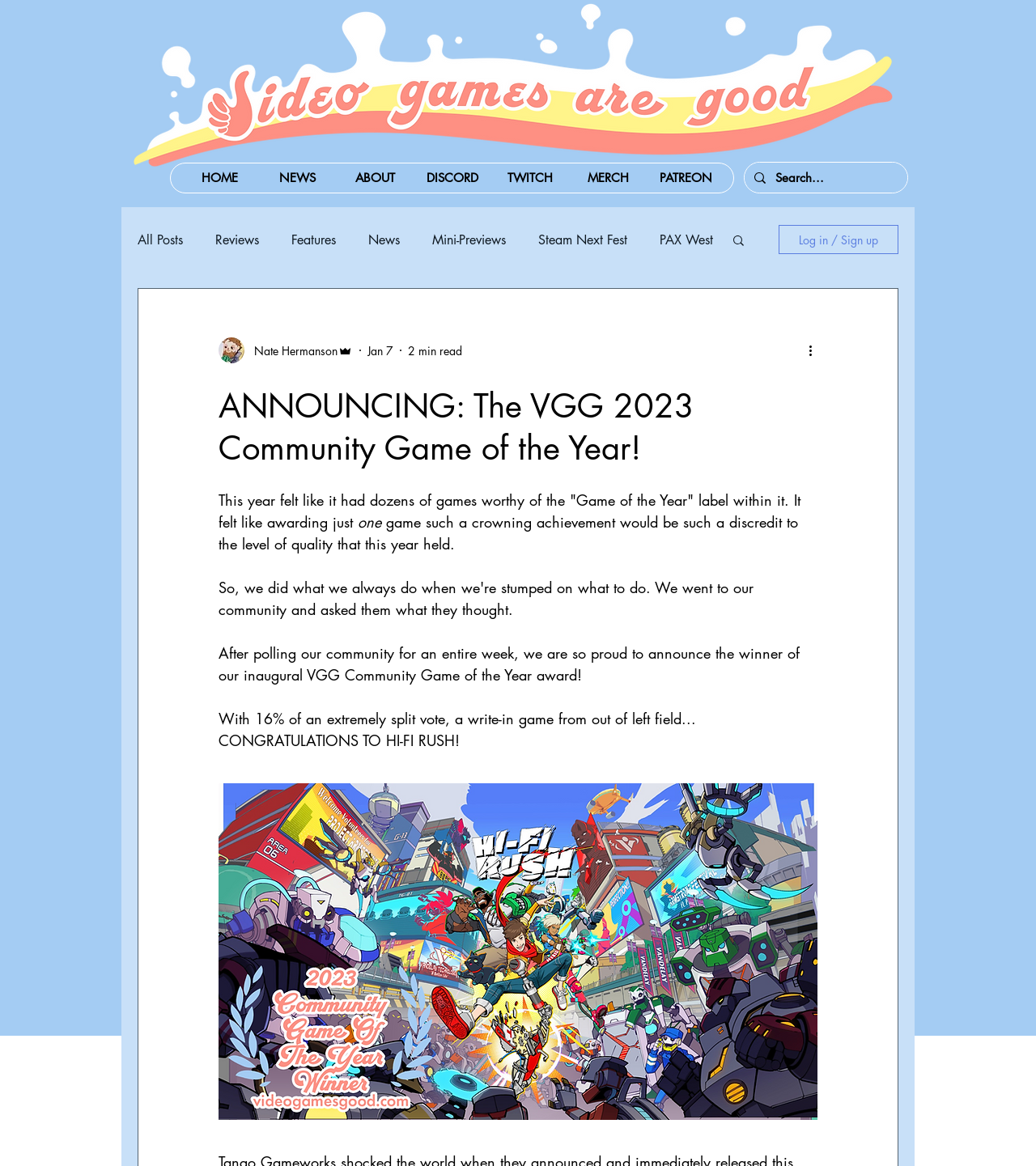Give a detailed account of the webpage, highlighting key information.

This webpage appears to be a blog or news article about the 2023 Community Game of the Year award. At the top of the page, there is a splash banner featuring a colorful design with a thumbs-up logo and a lava lamp-inspired effect. Below the banner, there is a navigation menu with links to various sections of the website, including Home, News, About, Discord, Twitch, Merch, and Patreon.

To the right of the navigation menu, there is a search bar with a magnifying glass icon and a placeholder text "Search...". Below the search bar, there is a secondary navigation menu with links to different categories, such as All Posts, Reviews, Features, News, Mini-Previews, and more.

The main content of the page is an article announcing the winner of the 2023 Community Game of the Year award. The article is divided into several paragraphs, with headings and static text describing the award and the winner. The winner is revealed to be Hi-Fi Rush, a game that received 16% of the vote in a community poll. The article includes a key art image of the game with an overlaid award design featuring laurels and text reading "2023 Community Game of the Year Winner, videogamesgood.com".

Throughout the page, there are various buttons and images, including a "Log in / Sign up" button, a "Search" button, and a "More actions" button. There are also several links to different authors and categories, as well as a link to the game Hi-Fi Rush. Overall, the page has a clean and organized layout, with a focus on presenting the article and its accompanying images and links.